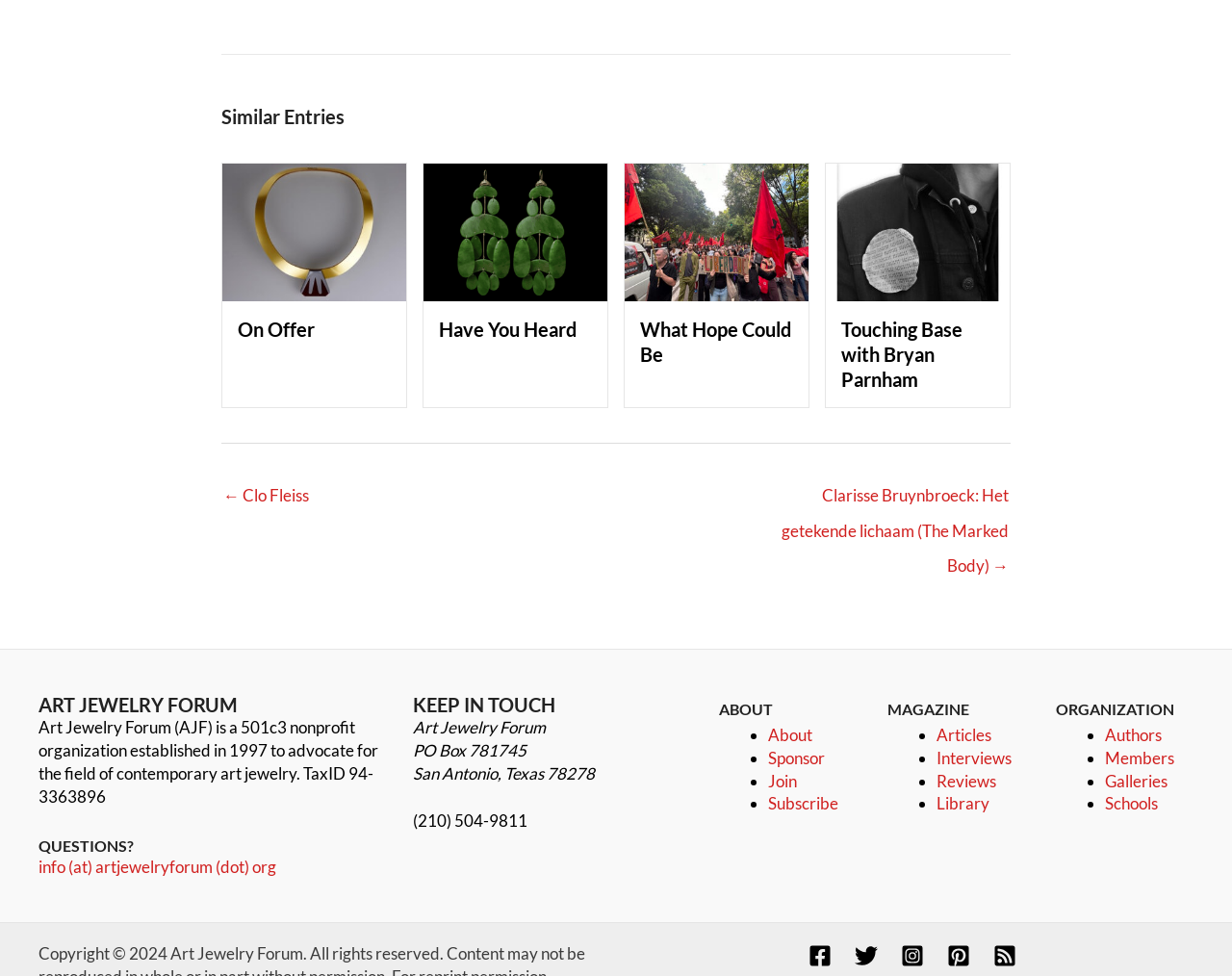Using the element description: "What Hope Could Be", determine the bounding box coordinates. The coordinates should be in the format [left, top, right, bottom], with values between 0 and 1.

[0.52, 0.326, 0.642, 0.375]